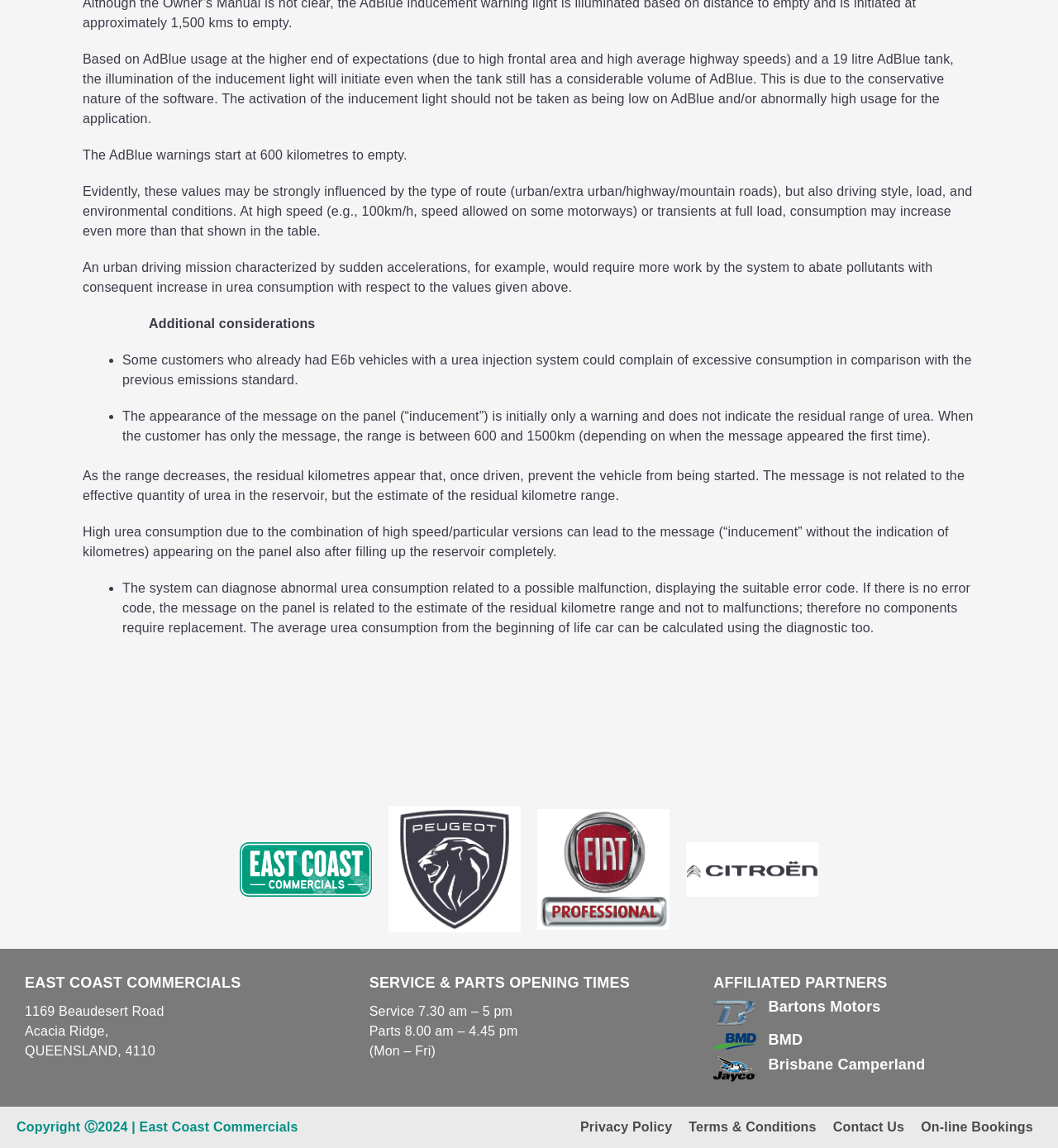What are the service hours?
Answer the question with just one word or phrase using the image.

7.30 am – 5 pm